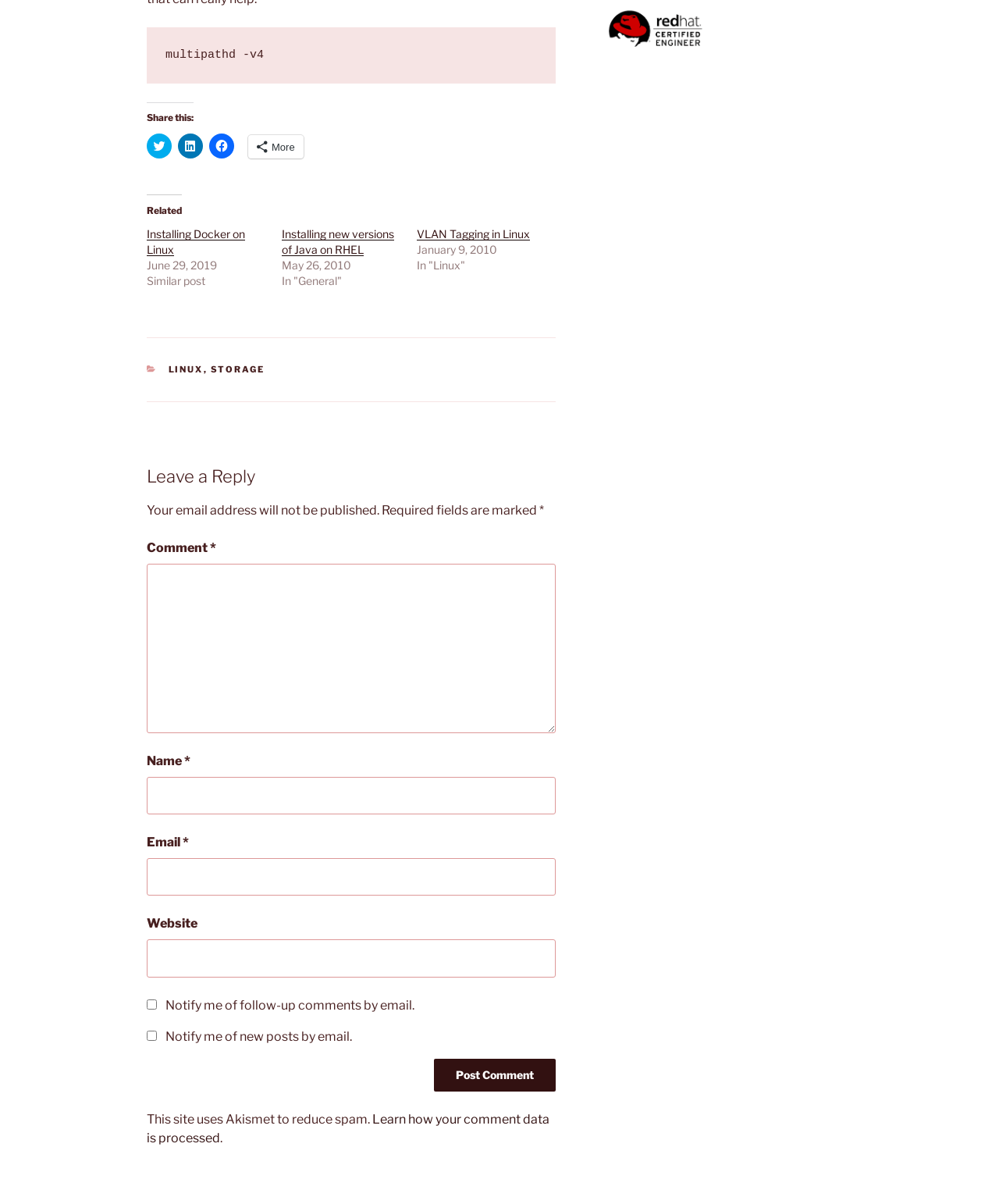What is the title of the first related post?
Refer to the image and provide a thorough answer to the question.

I found the heading 'Related' on the webpage, and below it, there are several links to related posts. The first one is 'Installing Docker on Linux'.